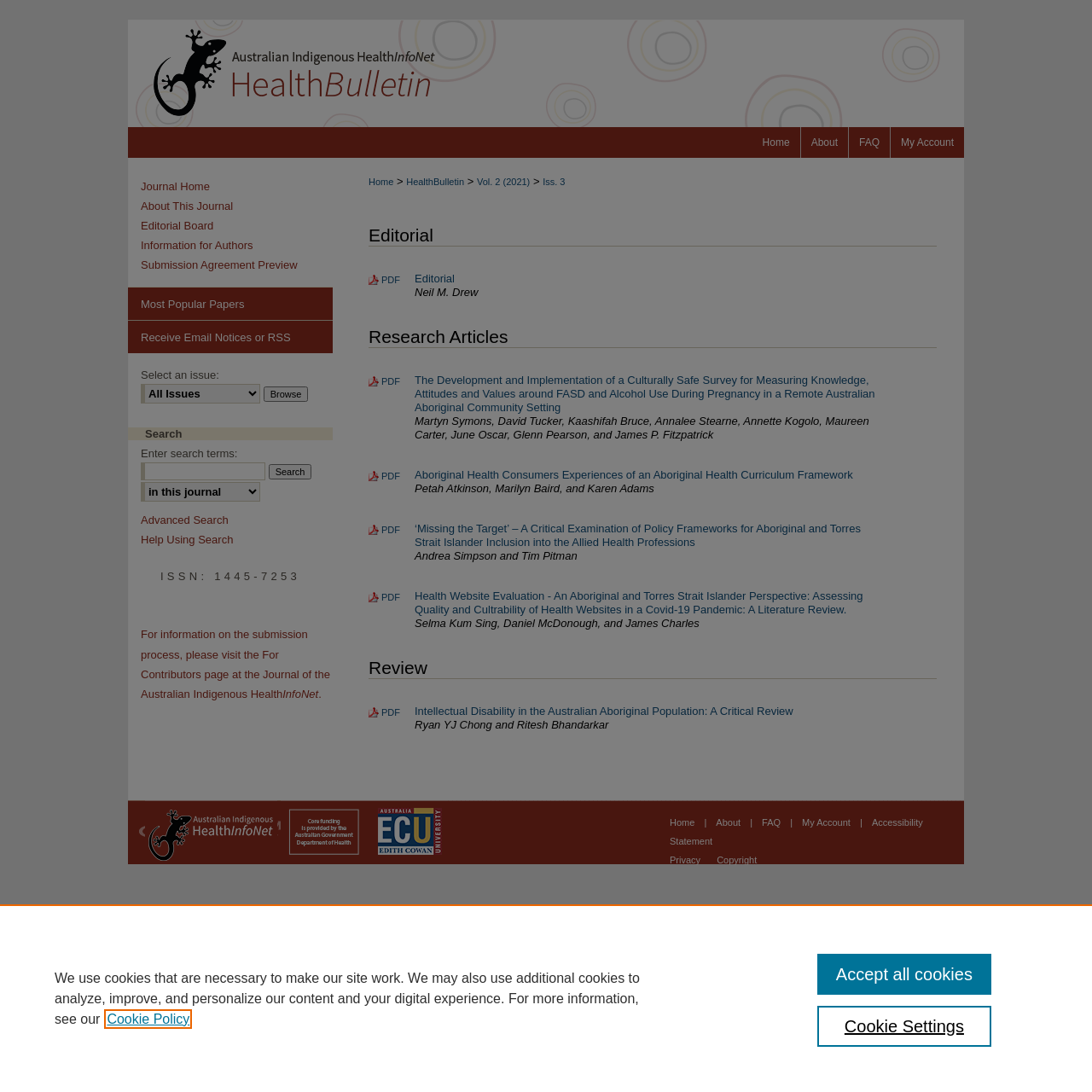What is the ISSN of the journal?
Based on the image, answer the question with as much detail as possible.

I found the answer by looking at the footer section, which displays the ISSN of the journal as '1445-7253'.